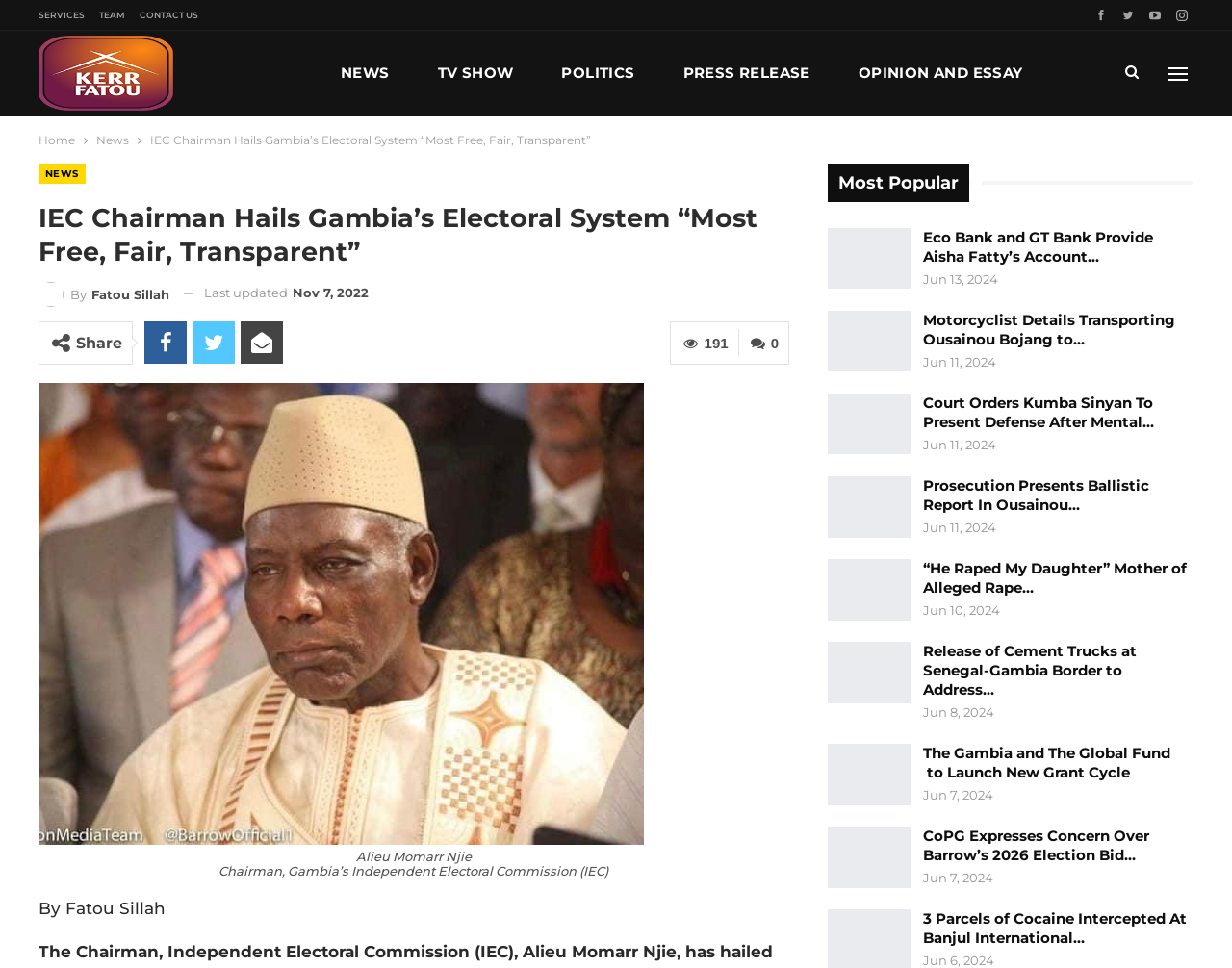Identify the bounding box coordinates of the clickable region necessary to fulfill the following instruction: "Click on the 'NEWS' link". The bounding box coordinates should be four float numbers between 0 and 1, i.e., [left, top, right, bottom].

[0.271, 0.032, 0.322, 0.119]